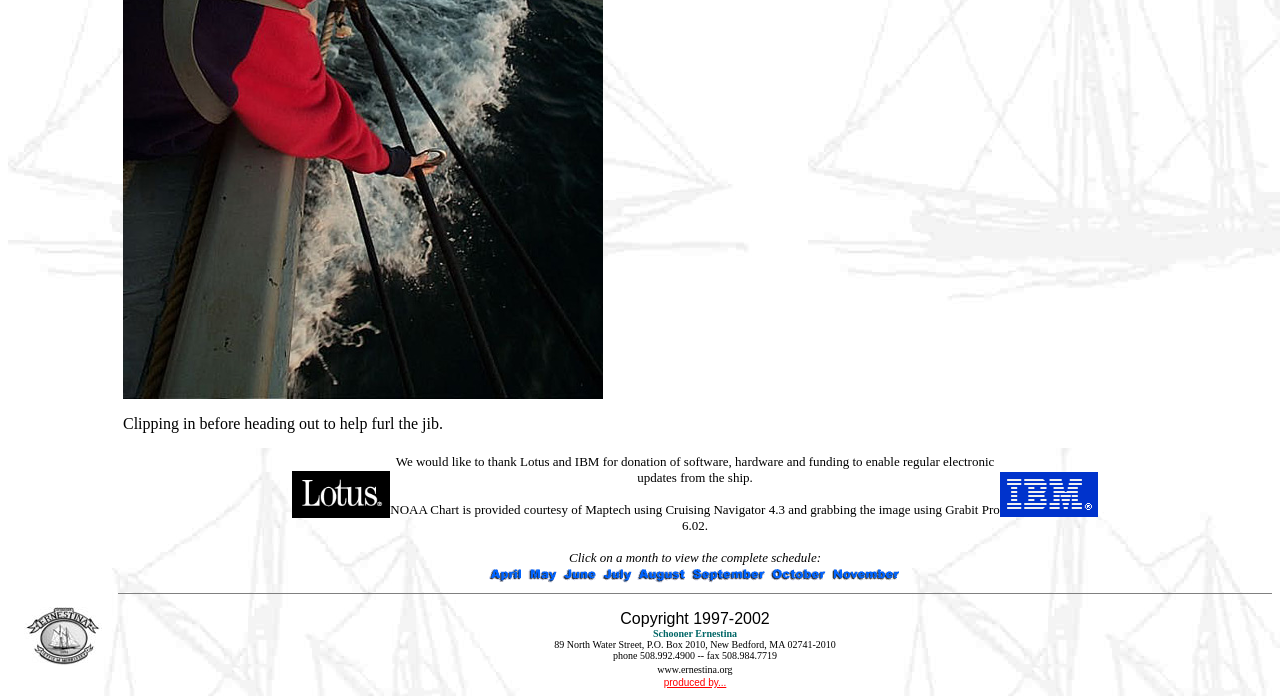Given the element description, predict the bounding box coordinates in the format (top-left x, top-left y, bottom-right x, bottom-right y), using floating point numbers between 0 and 1: alt="| April |"

[0.38, 0.821, 0.41, 0.845]